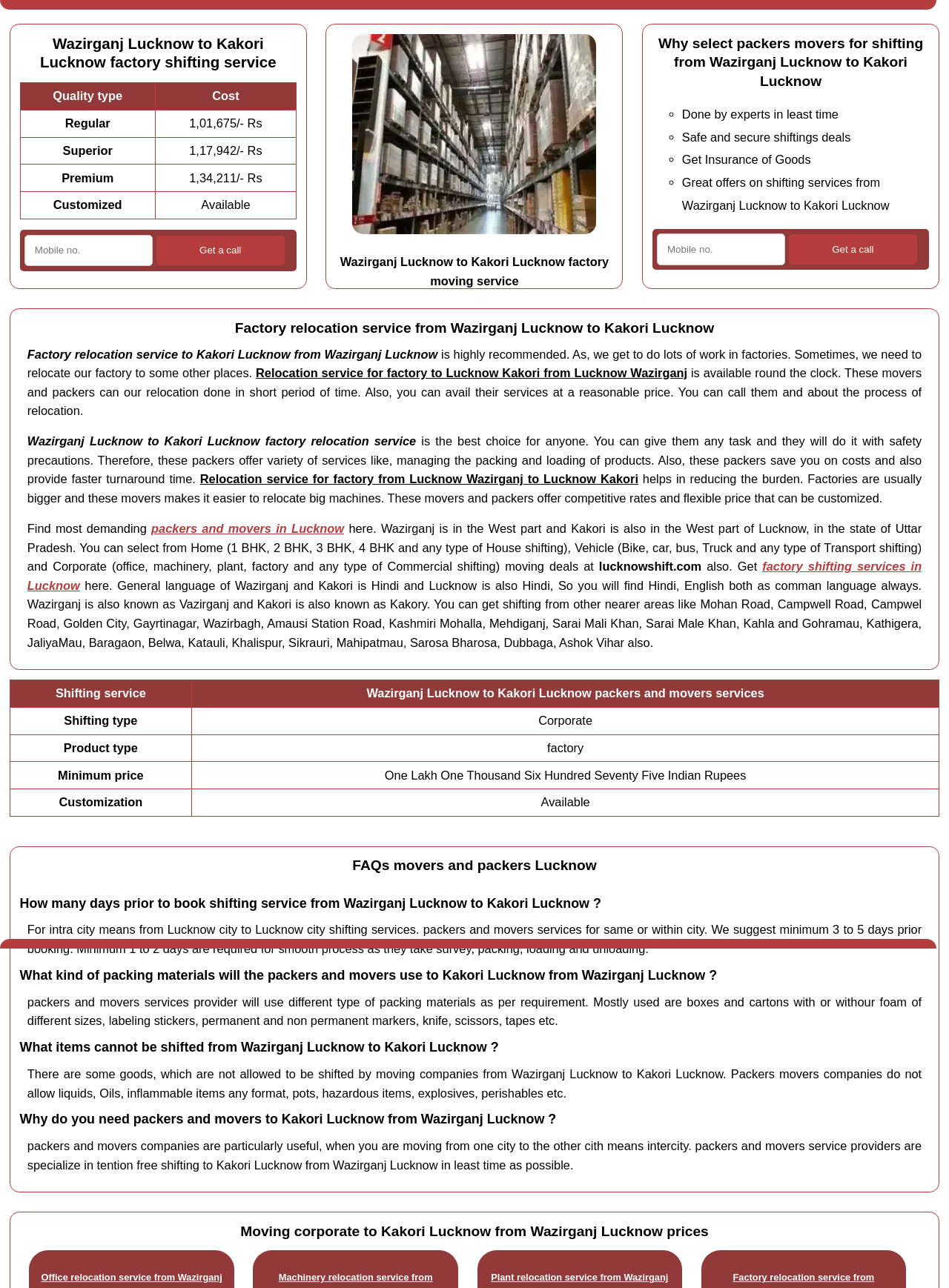Find the bounding box coordinates corresponding to the UI element with the description: "factory shifting services in Lucknow". The coordinates should be formatted as [left, top, right, bottom], with values as floats between 0 and 1.

[0.029, 0.435, 0.971, 0.46]